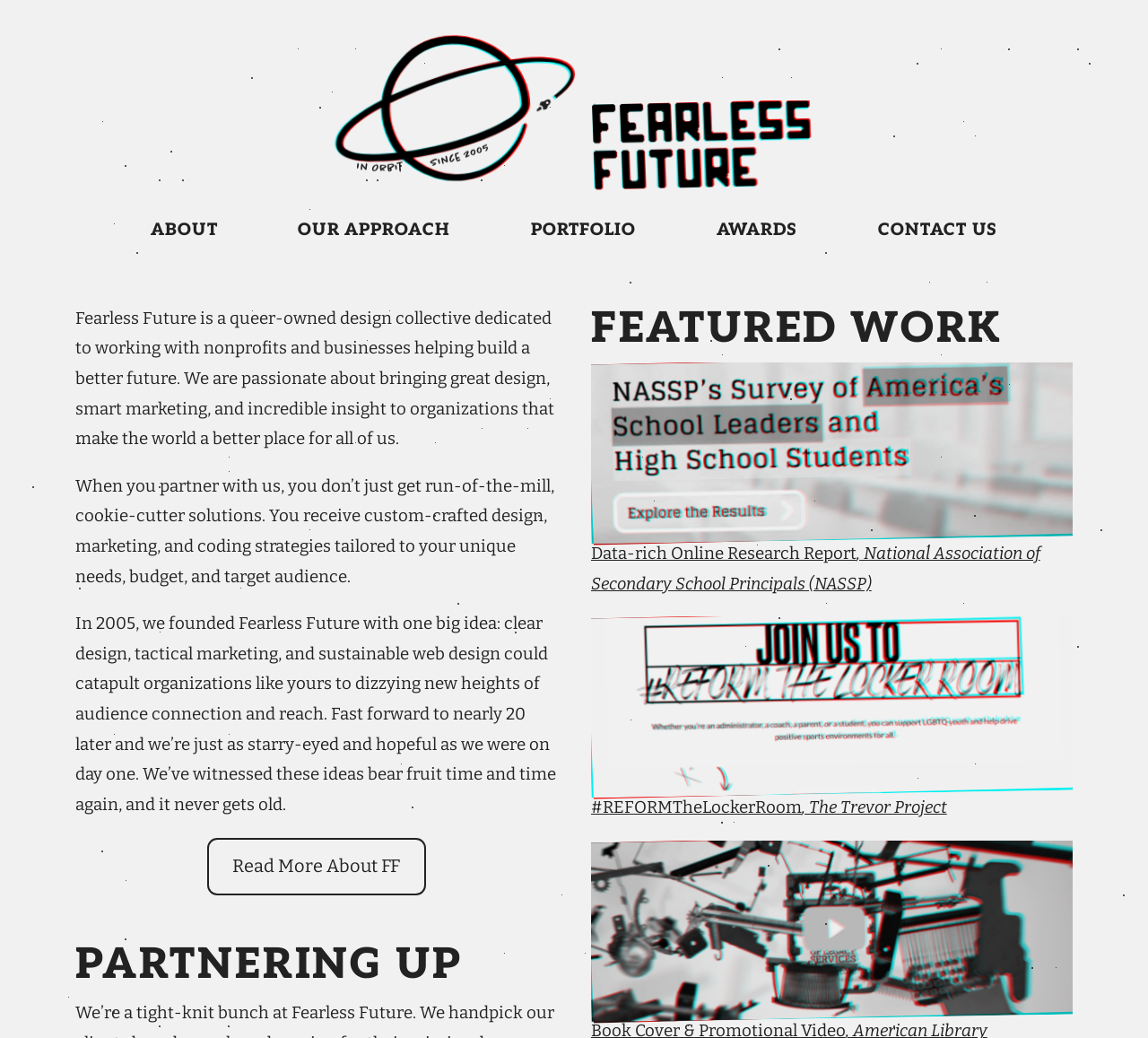Can you show the bounding box coordinates of the region to click on to complete the task described in the instruction: "View the Data-rich Online Research Report"?

[0.515, 0.349, 0.934, 0.578]